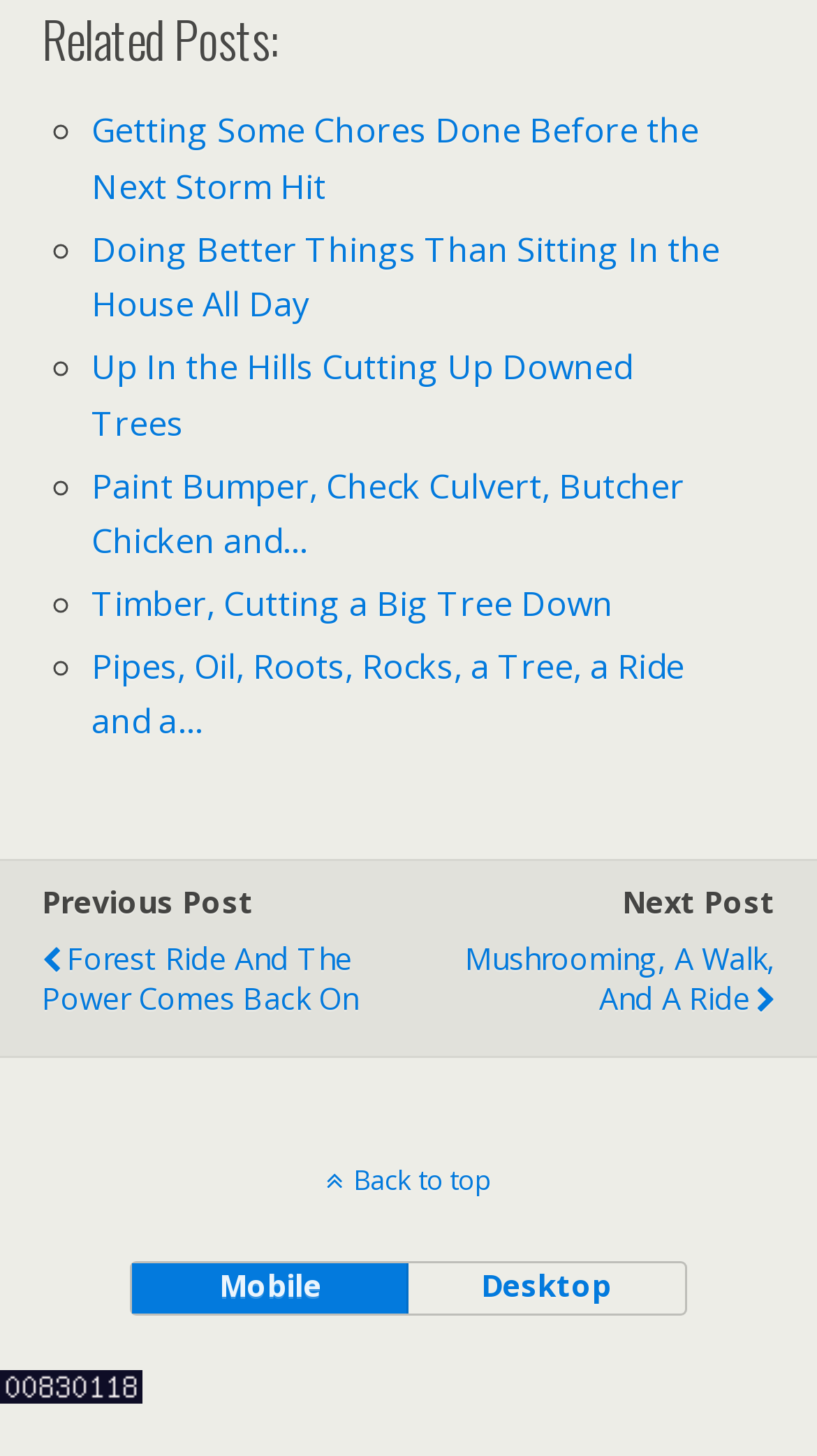Is there a 'Back to top' link on the page?
Refer to the image and respond with a one-word or short-phrase answer.

Yes